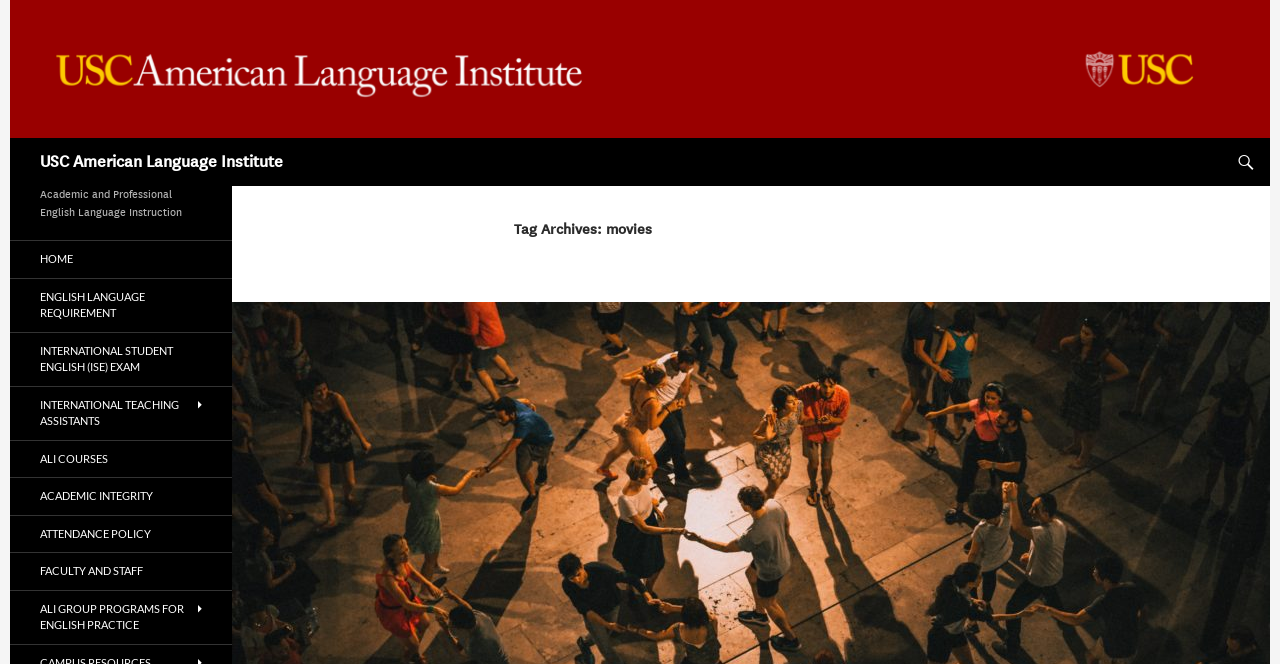Provide a brief response to the question below using one word or phrase:
What is the theme of the webpage?

Academic and Professional English Language Instruction